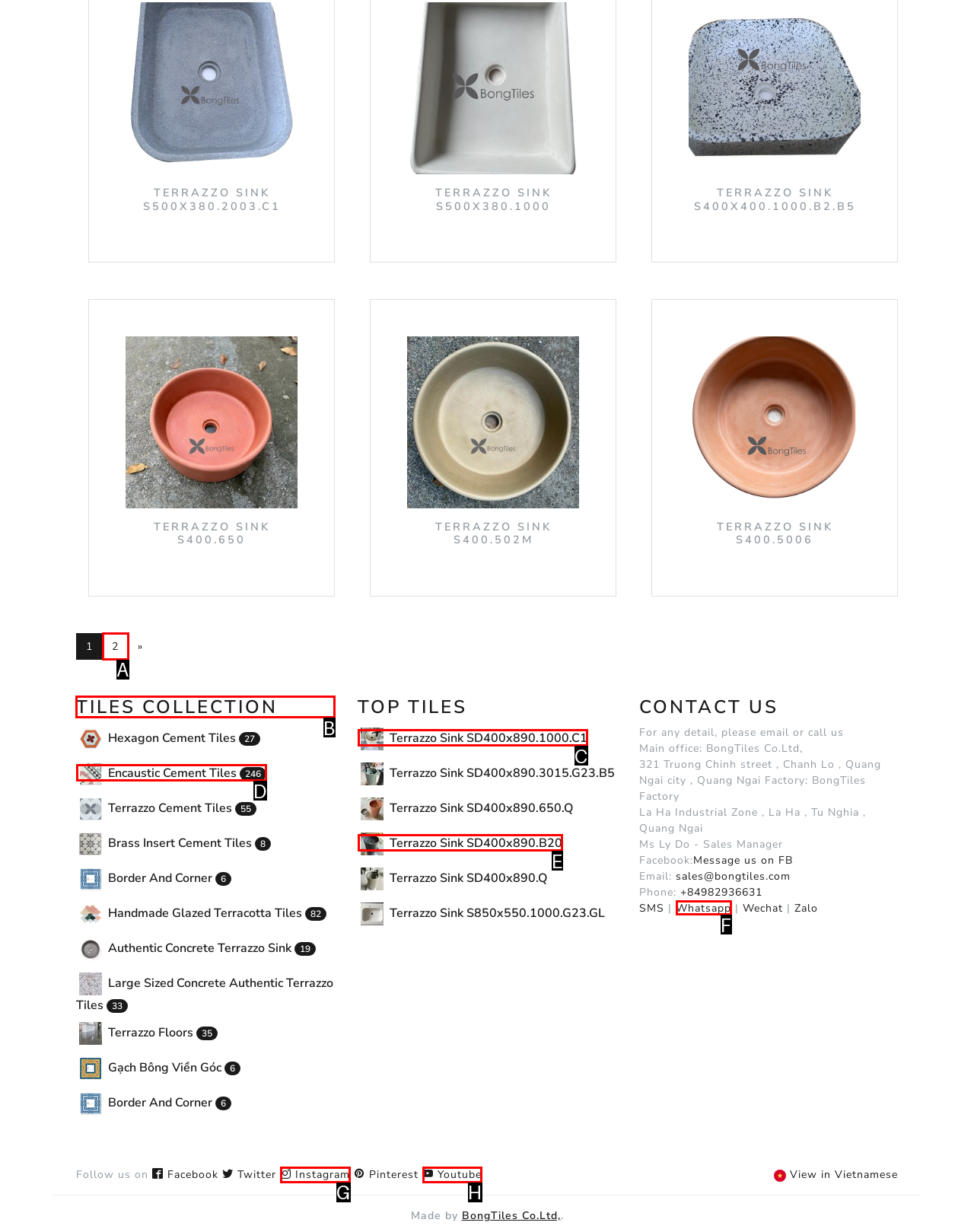Which lettered option should be clicked to perform the following task: view the 'TILES COLLECTION' heading
Respond with the letter of the appropriate option.

B